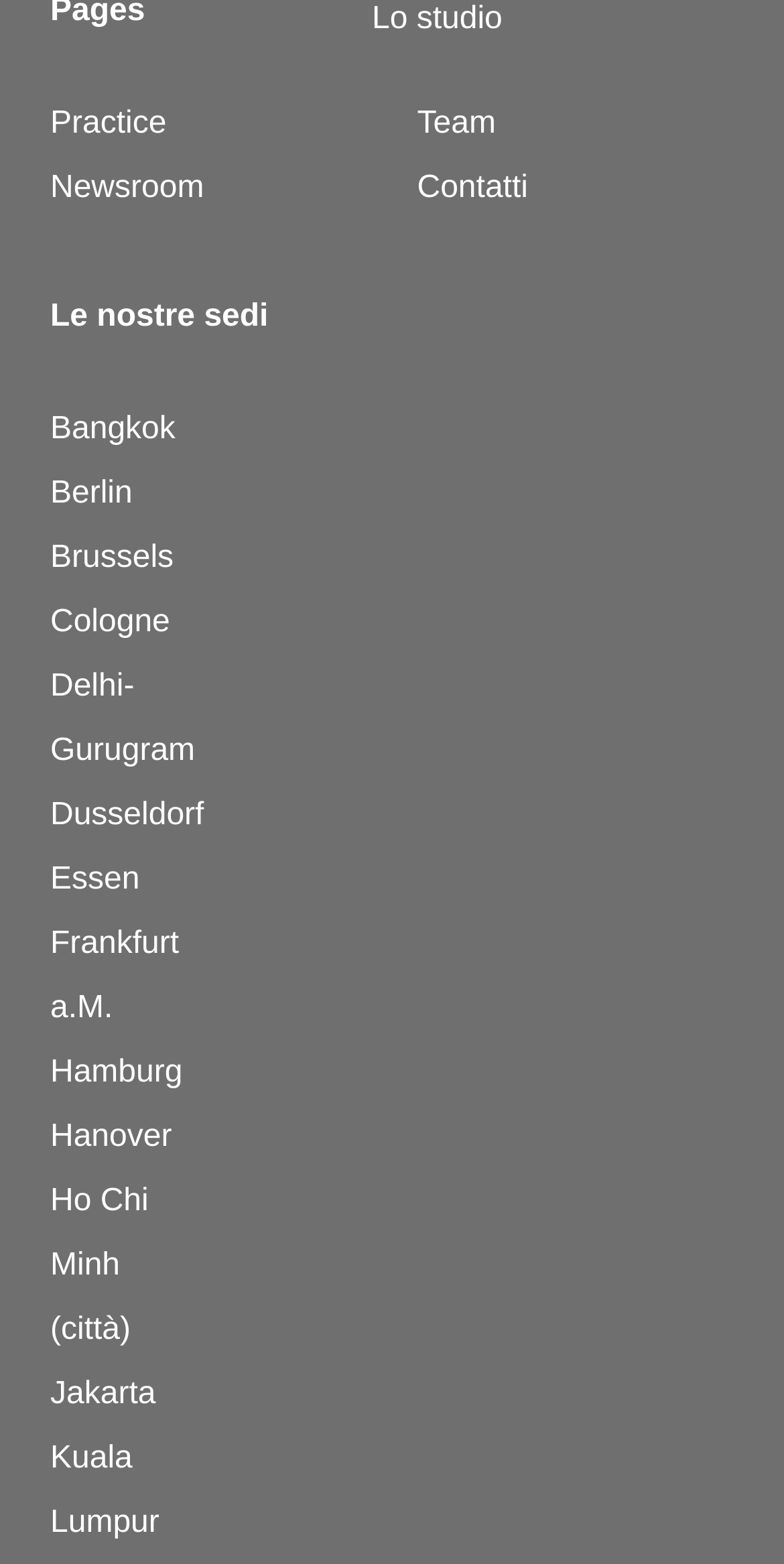Please identify the bounding box coordinates of where to click in order to follow the instruction: "go to Lo studio".

[0.474, 0.001, 0.641, 0.023]